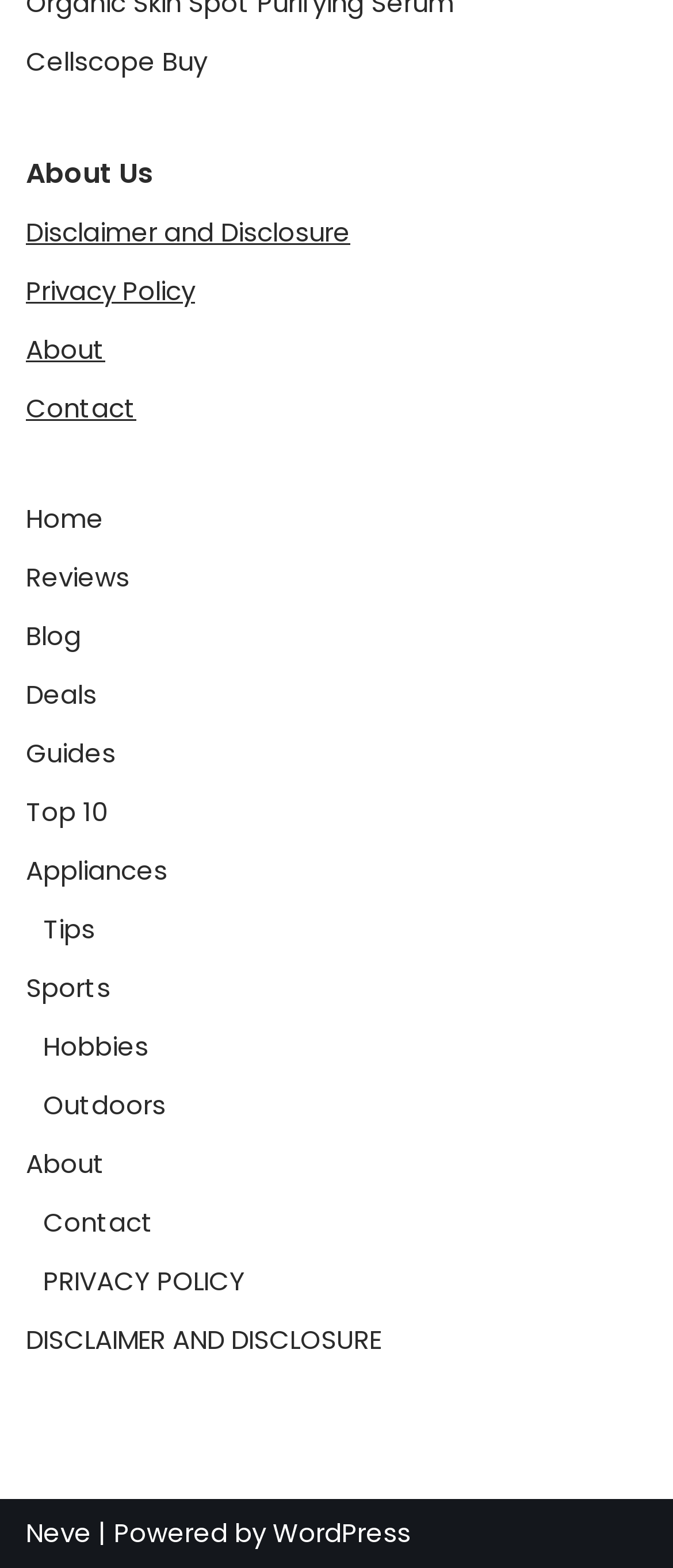Are there any static text elements on the webpage?
Look at the image and answer with only one word or phrase.

Yes